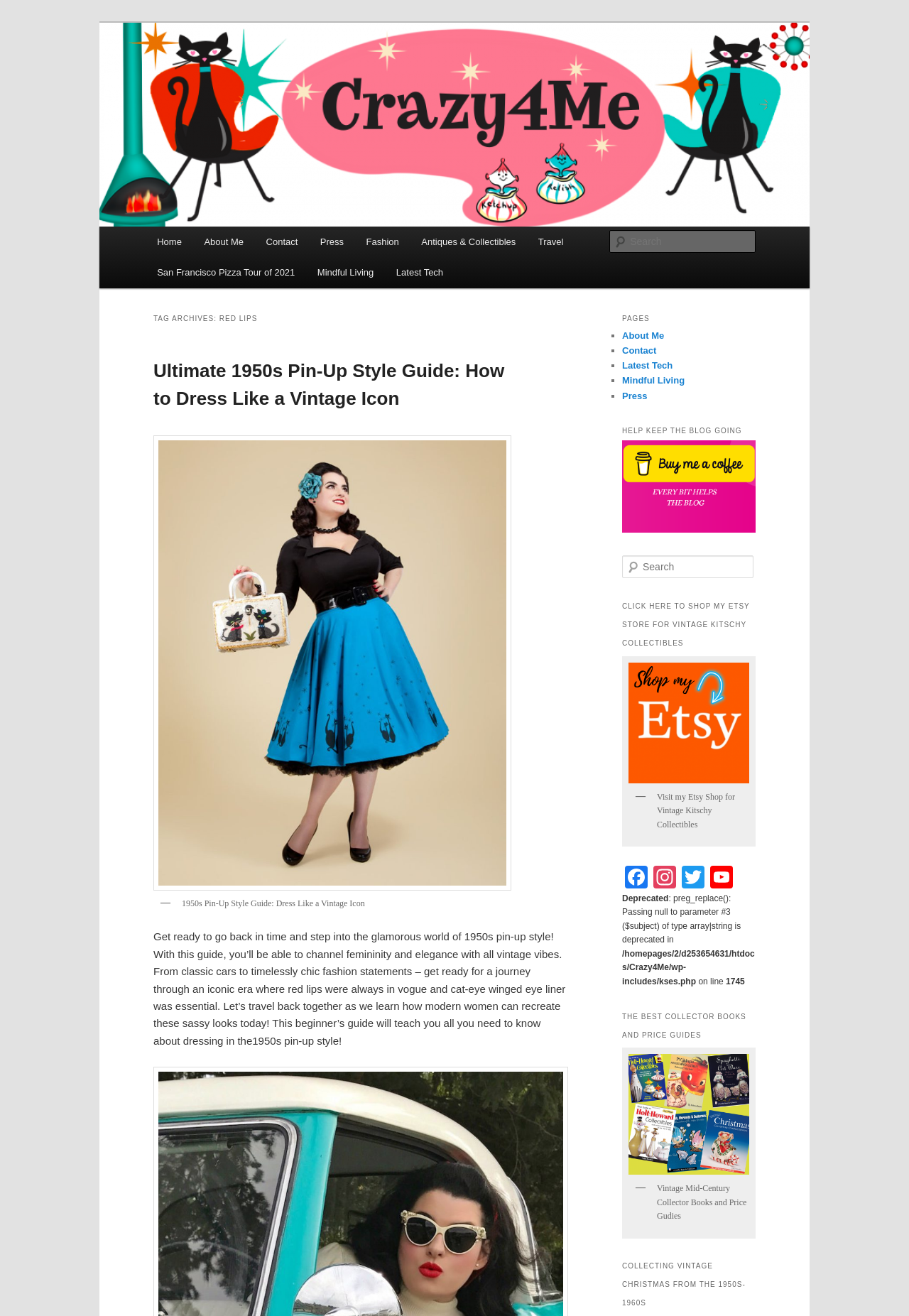Please identify the bounding box coordinates of the area I need to click to accomplish the following instruction: "Go to the home page".

[0.16, 0.172, 0.212, 0.196]